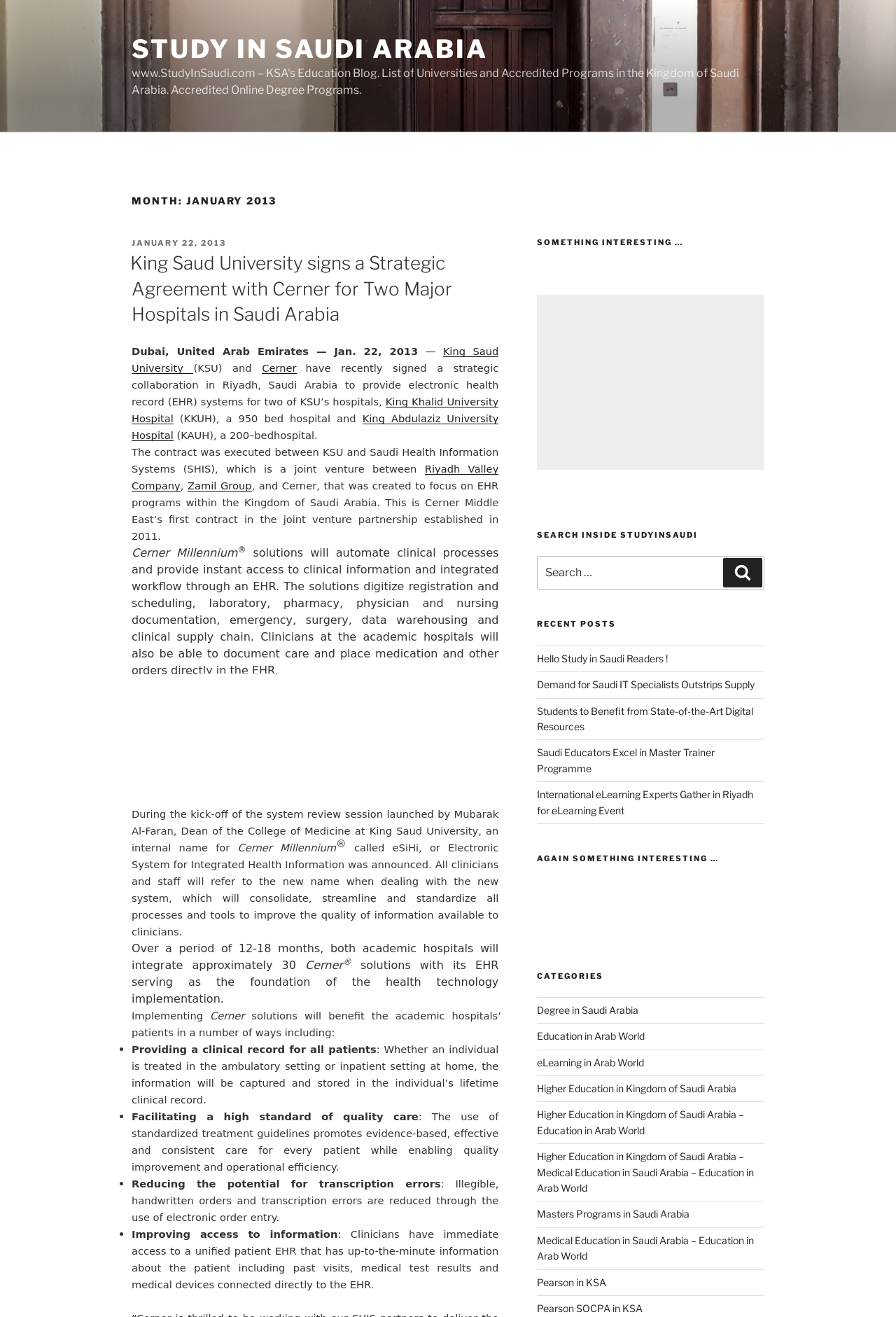What is the benefit of implementing Cerner solutions?
Provide an in-depth and detailed answer to the question.

The answer can be found in the list of benefits of implementing Cerner solutions. One of the benefits mentioned is that it provides a clinical record for all patients, whether an individual is treated in the ambulatory setting or inpatient setting at home.